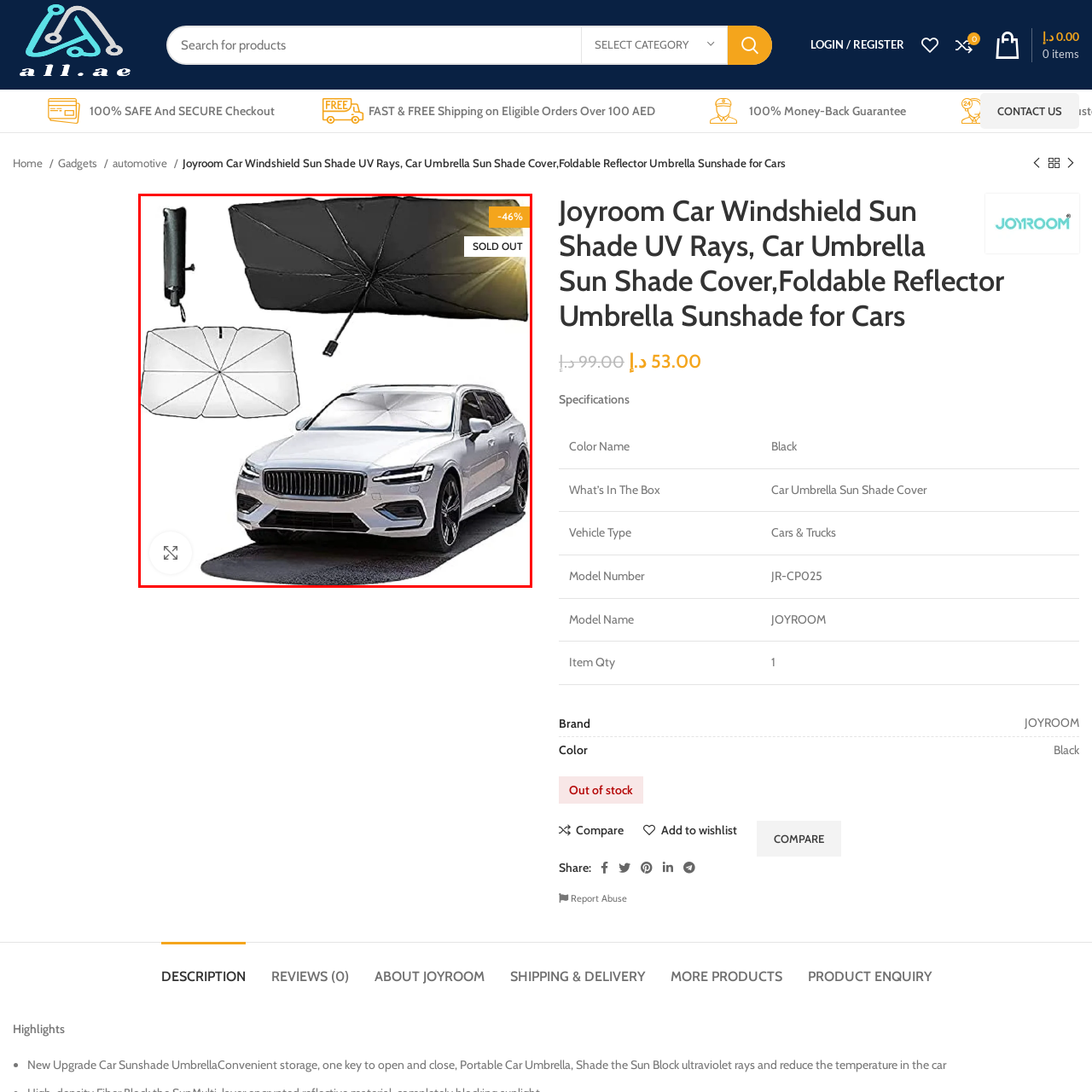Please examine the image within the red bounding box and provide an answer to the following question using a single word or phrase:
What is the discount percentage on the product?

-46%